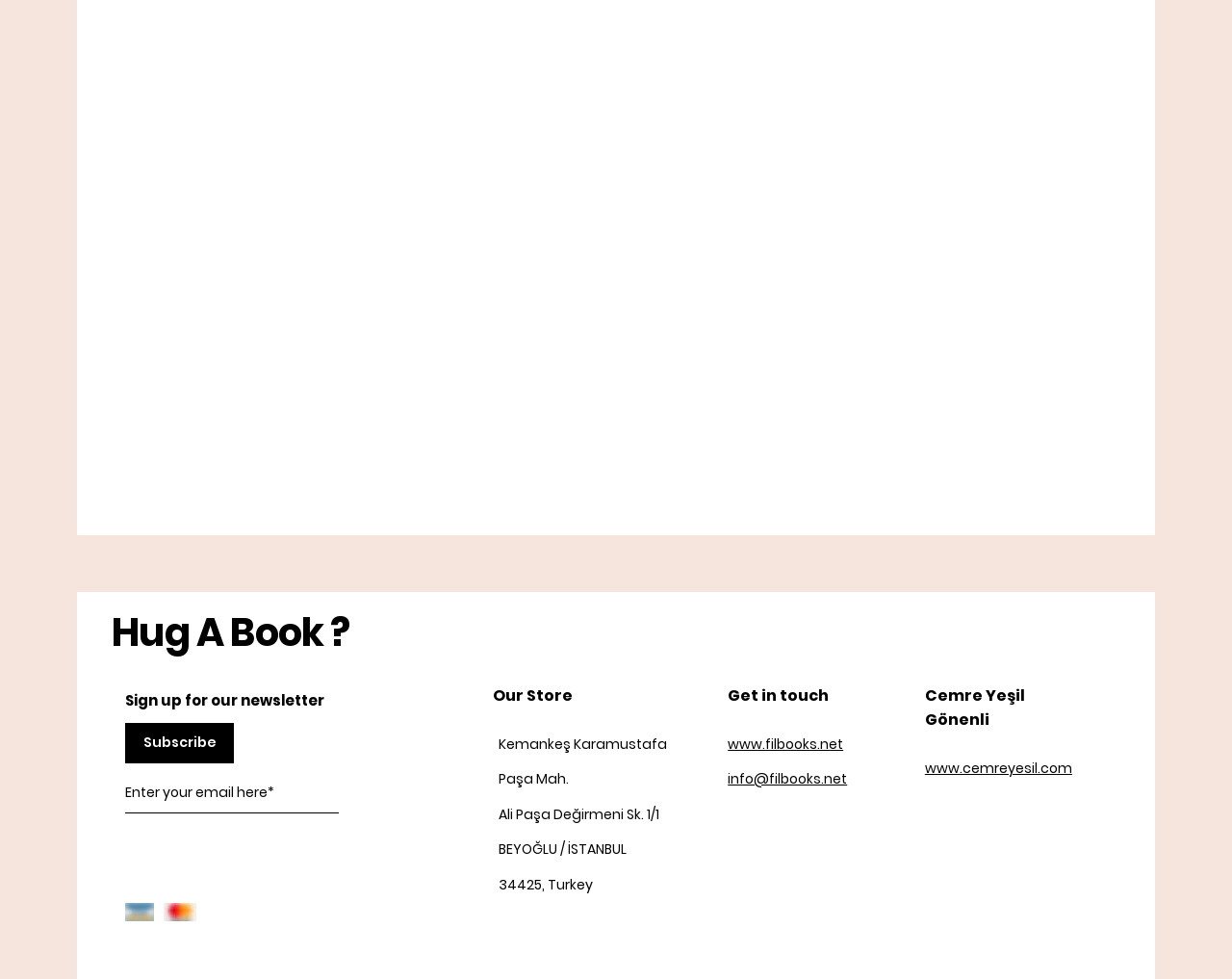Use a single word or phrase to respond to the question:
What is the purpose of the newsletter?

Unknown